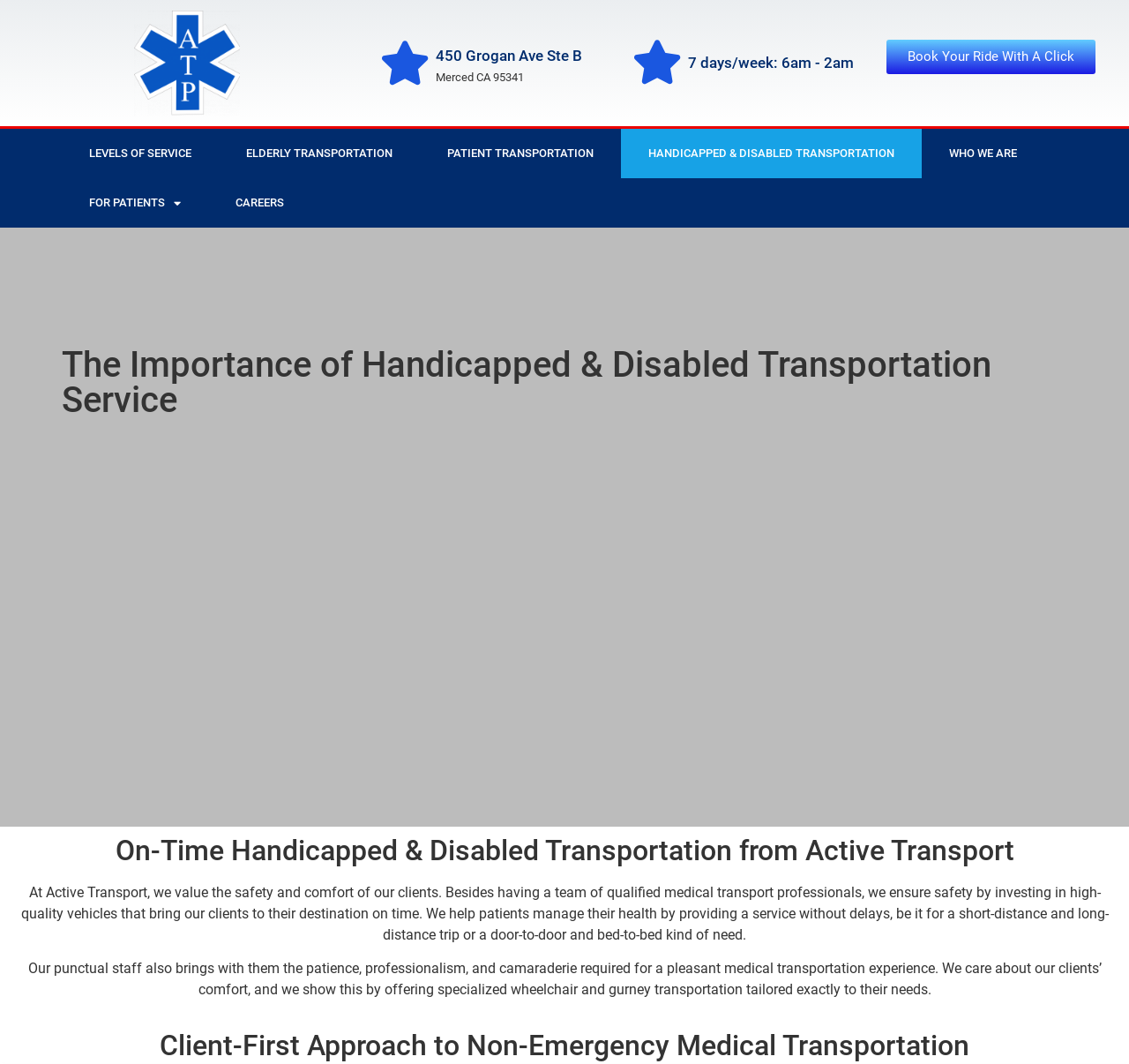Provide a short, one-word or phrase answer to the question below:
What is the address of Active Transport Medical Services?

450 Grogan Ave Ste B, Merced CA 95341